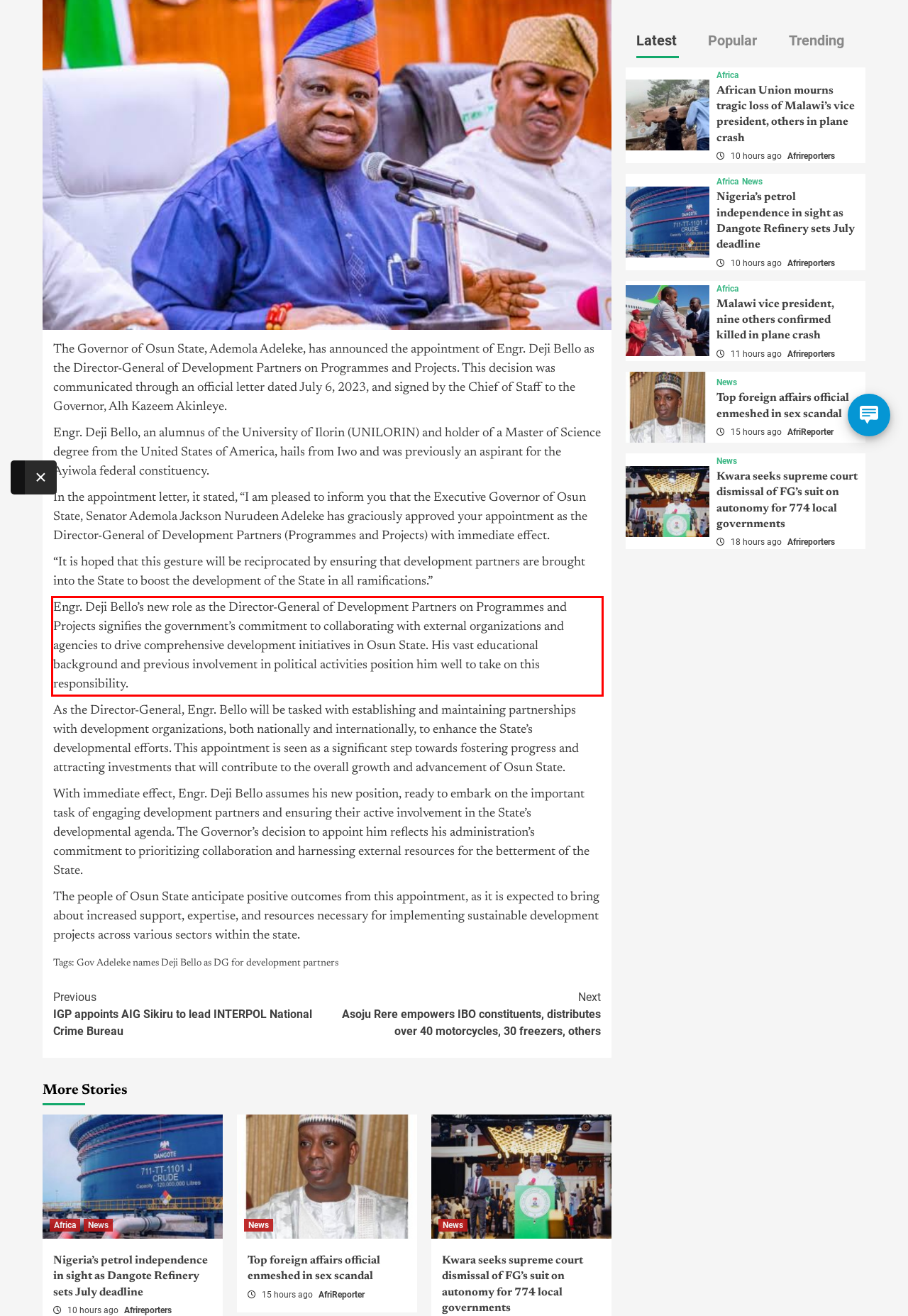You are presented with a webpage screenshot featuring a red bounding box. Perform OCR on the text inside the red bounding box and extract the content.

Engr. Deji Bello’s new role as the Director-General of Development Partners on Programmes and Projects signifies the government’s commitment to collaborating with external organizations and agencies to drive comprehensive development initiatives in Osun State. His vast educational background and previous involvement in political activities position him well to take on this responsibility.